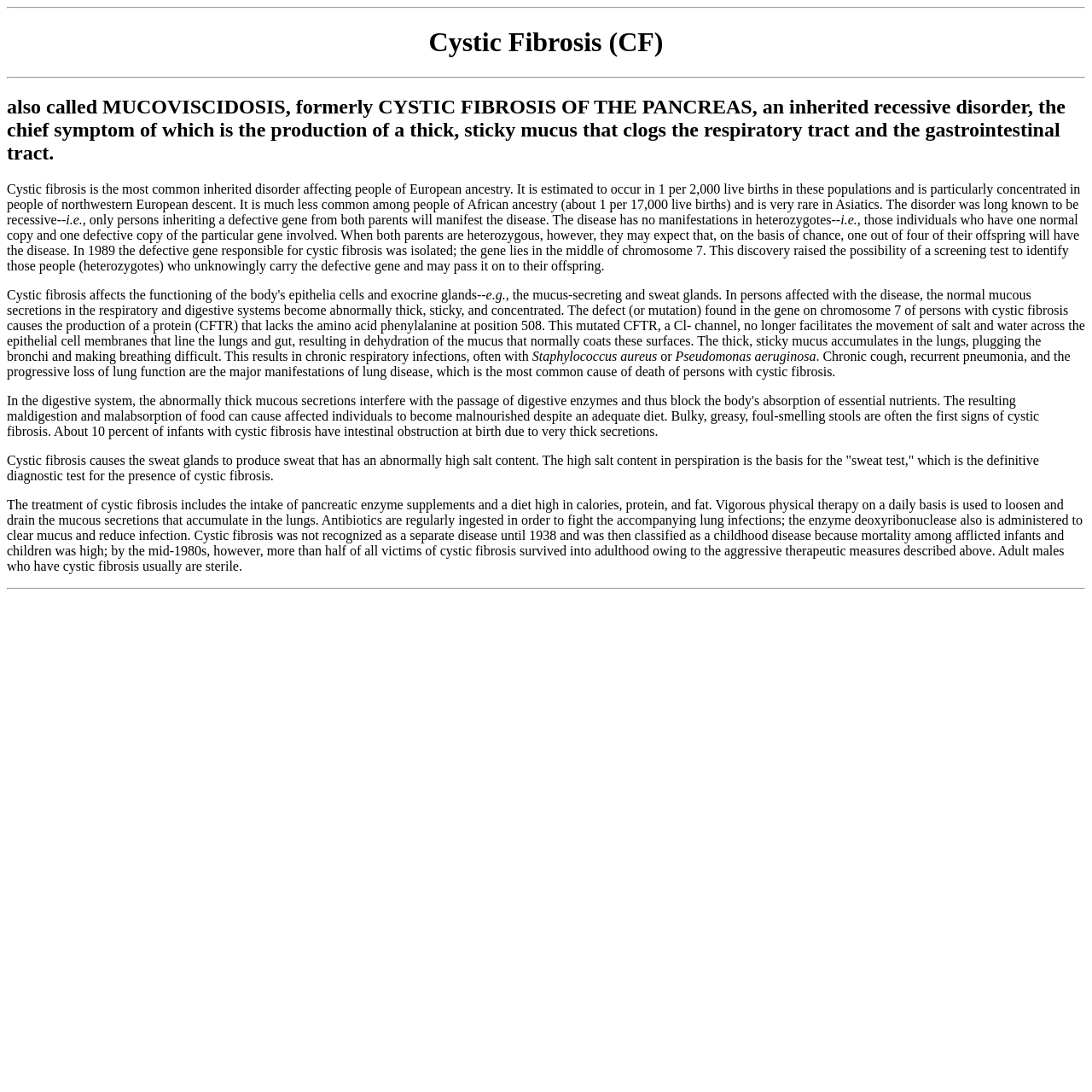Respond to the question with just a single word or phrase: 
What is the purpose of the sweat test in diagnosing cystic fibrosis?

to detect high salt content in perspiration